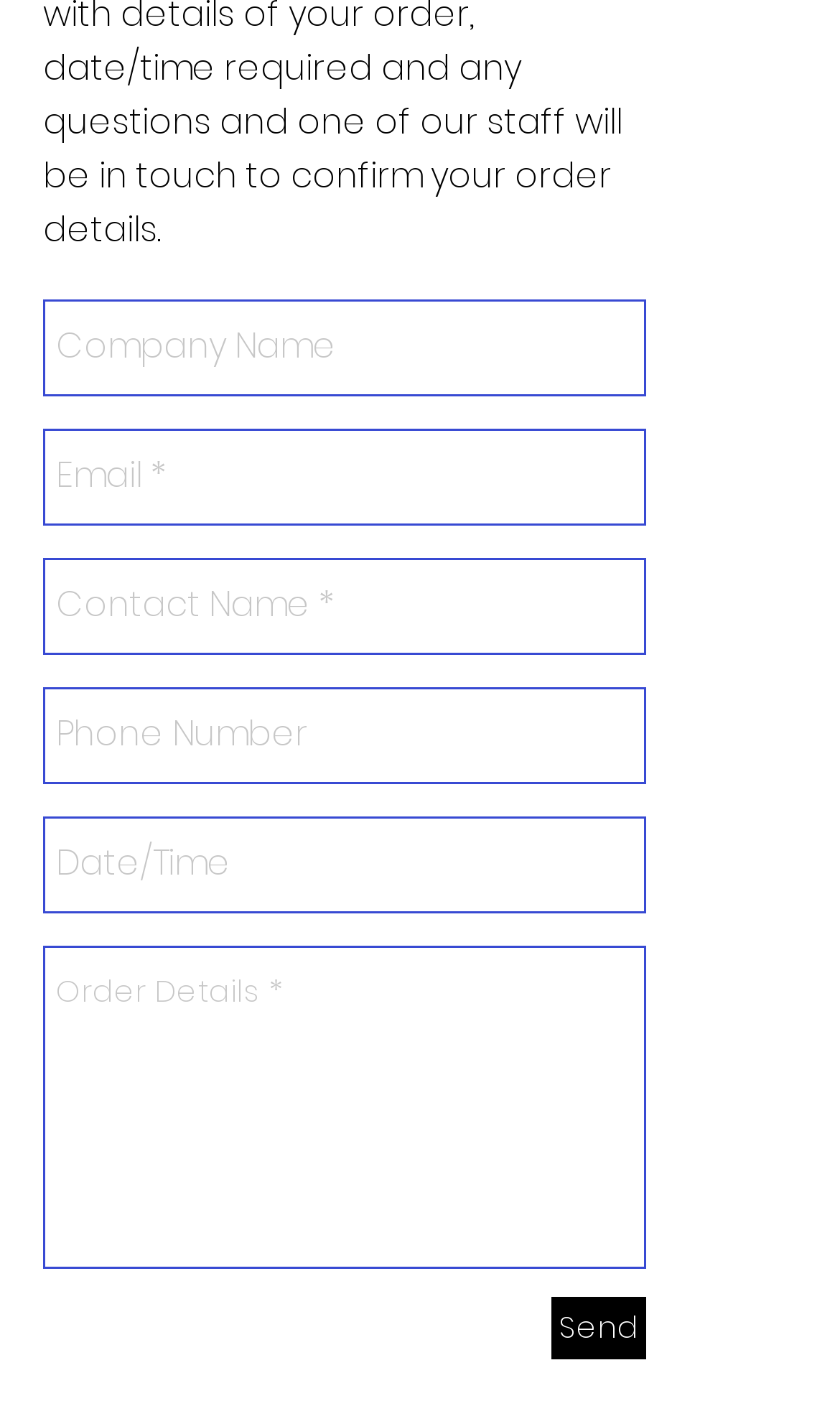How many required fields are there?
Using the visual information, reply with a single word or short phrase.

3